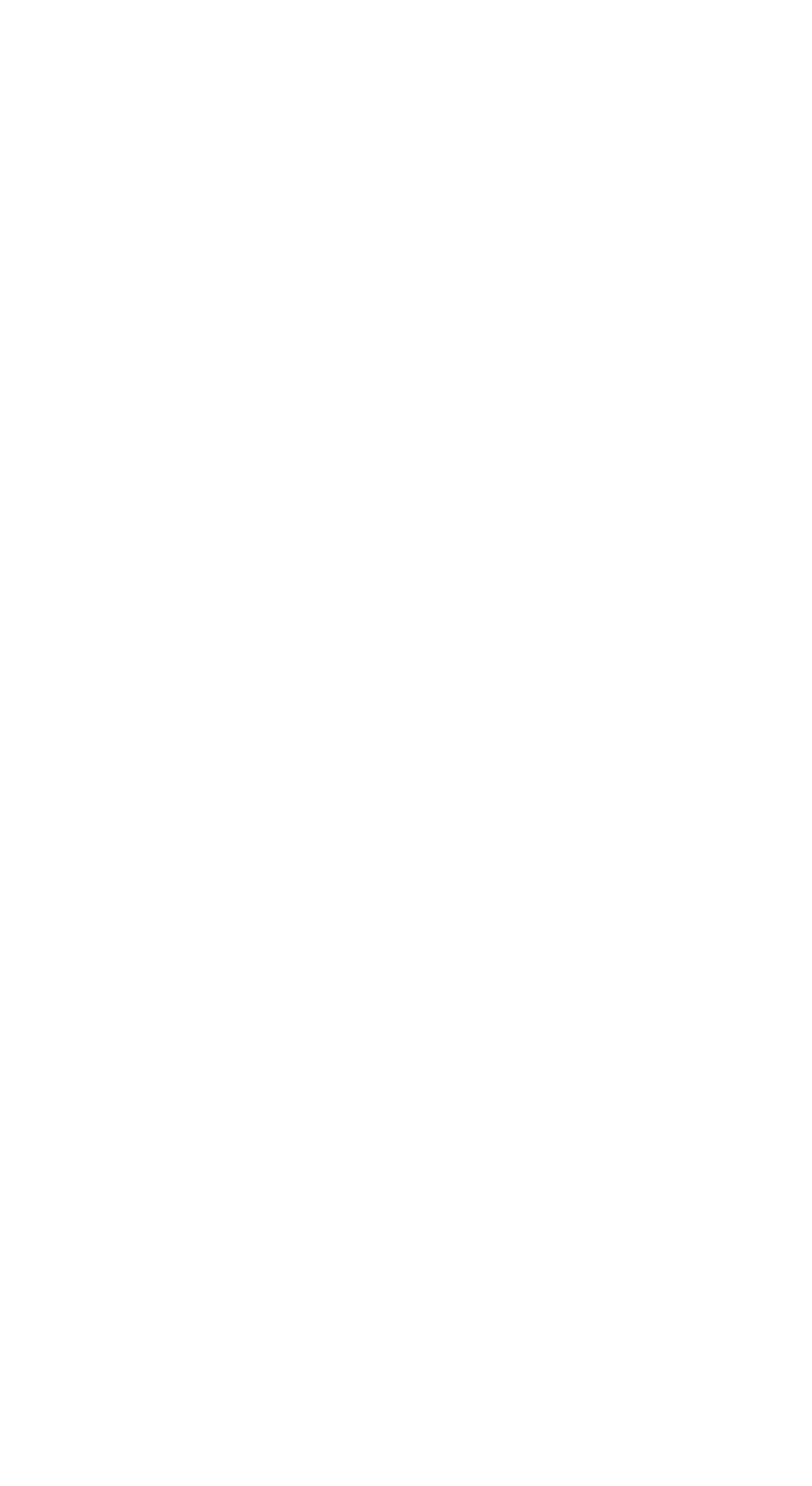Carefully examine the image and provide an in-depth answer to the question: How many contact methods are available?

There are four contact methods available, which are Offices, Media Center, Email, and the 'CONTACT US' heading, located at the middle of the page.